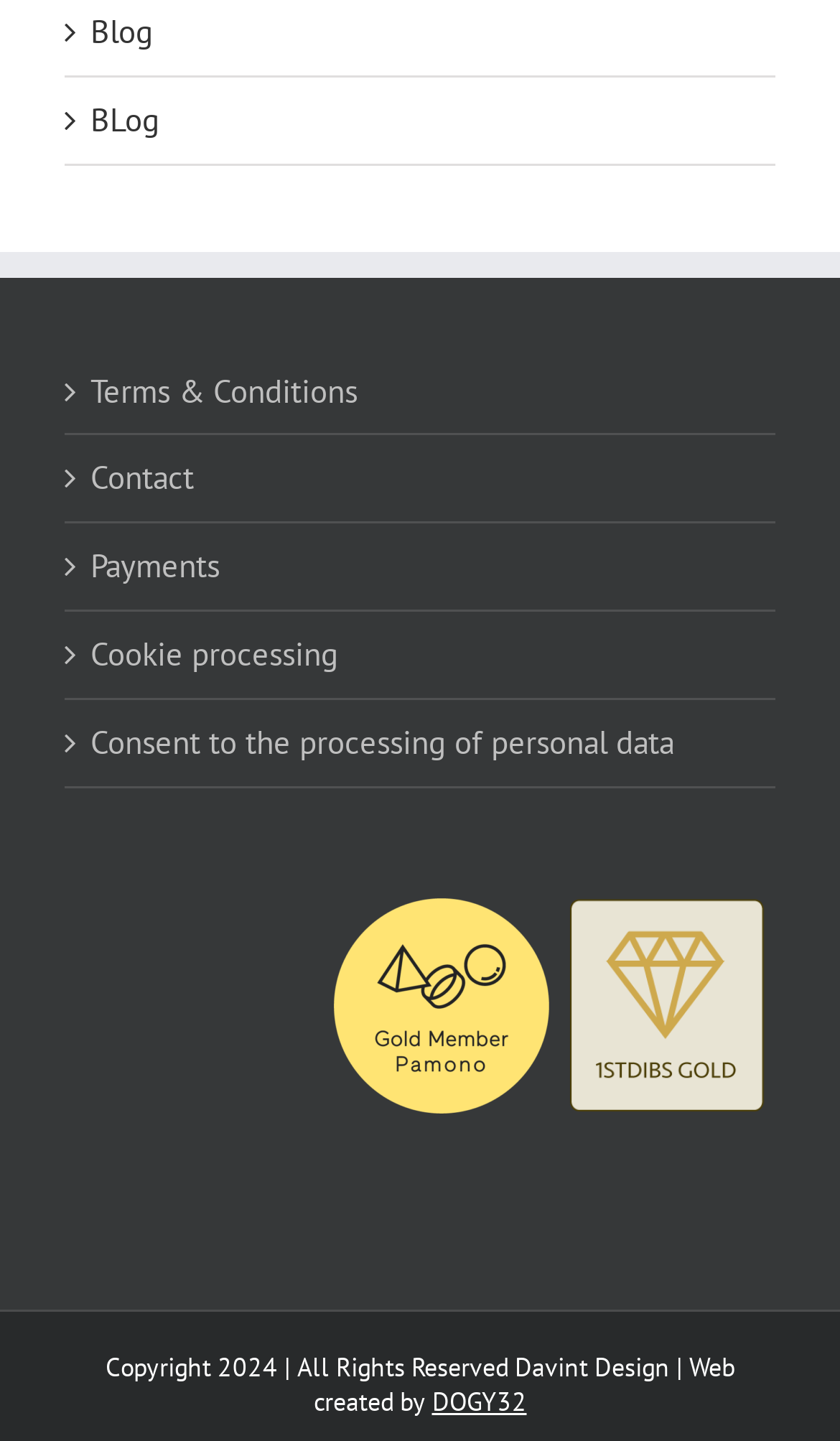Please specify the bounding box coordinates of the area that should be clicked to accomplish the following instruction: "visit Davint Design". The coordinates should consist of four float numbers between 0 and 1, i.e., [left, top, right, bottom].

[0.613, 0.938, 0.797, 0.96]